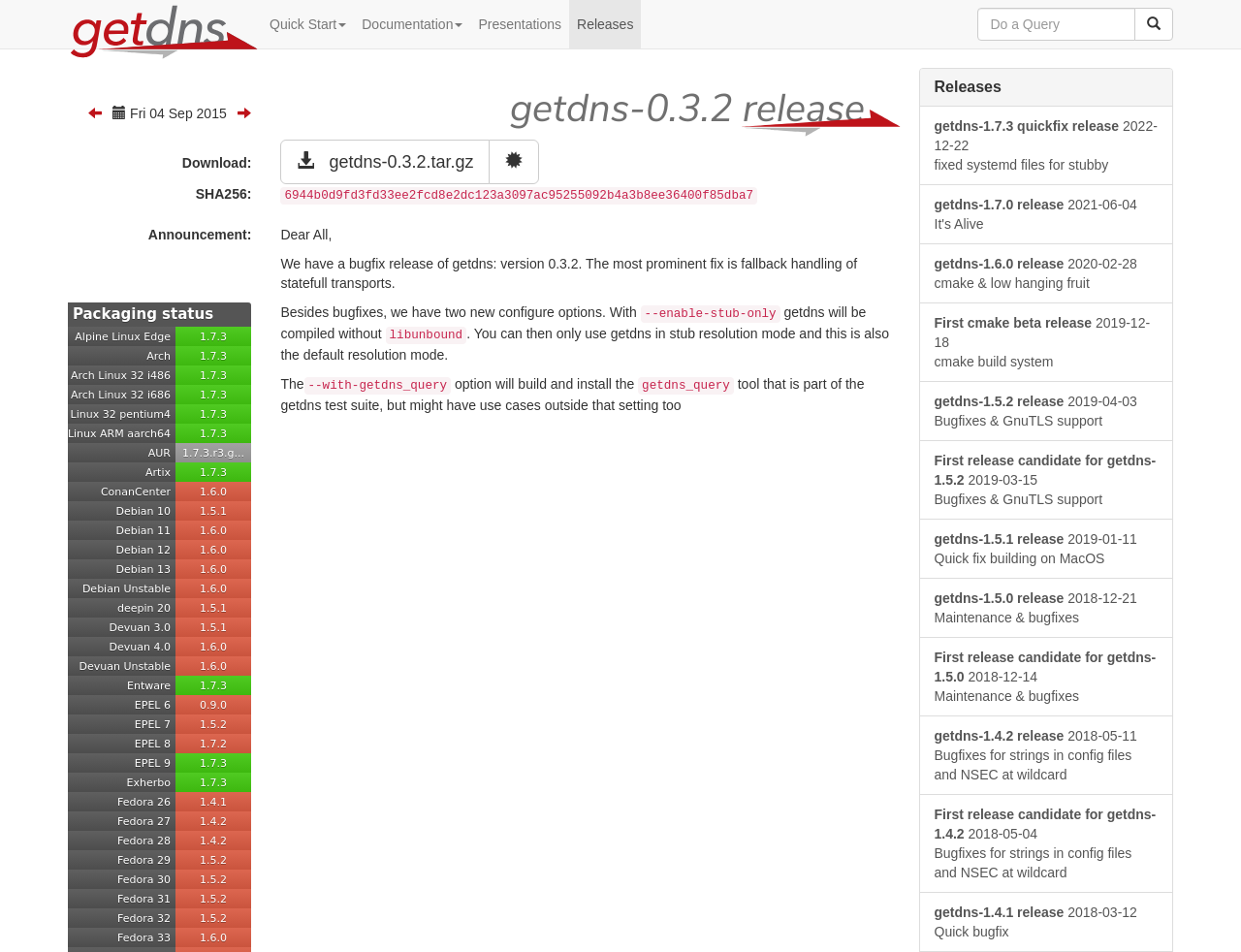Give a one-word or one-phrase response to the question:
What is the SHA256 value of getdns-0.3.2.tar.gz?

6944b0d9fd3fd33ee2fcd8e2dc123a3097ac95255092b4a3b8ee36400f85dba7